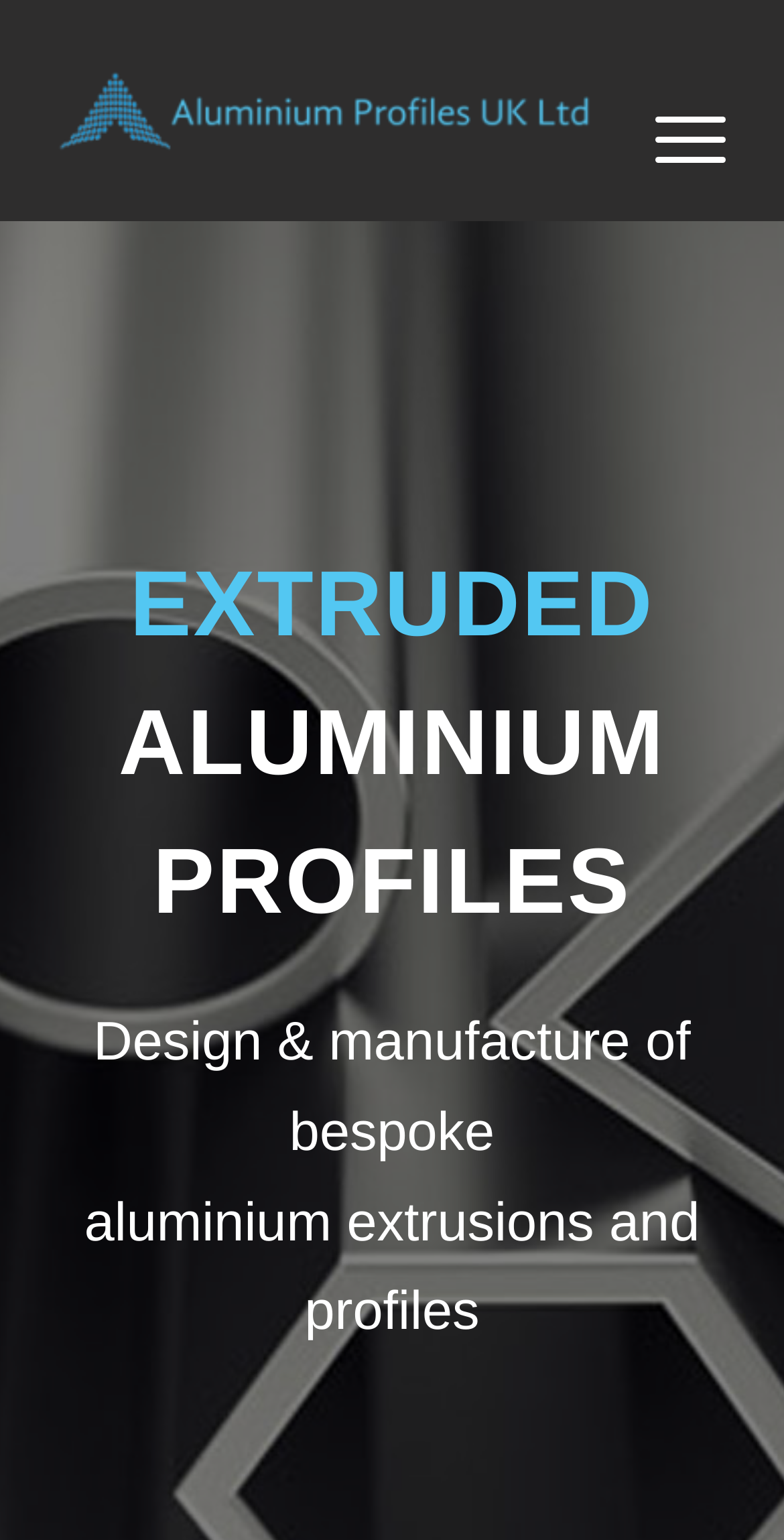Identify the bounding box for the UI element specified in this description: "Menu Menu". The coordinates must be four float numbers between 0 and 1, formatted as [left, top, right, bottom].

[0.784, 0.039, 0.925, 0.144]